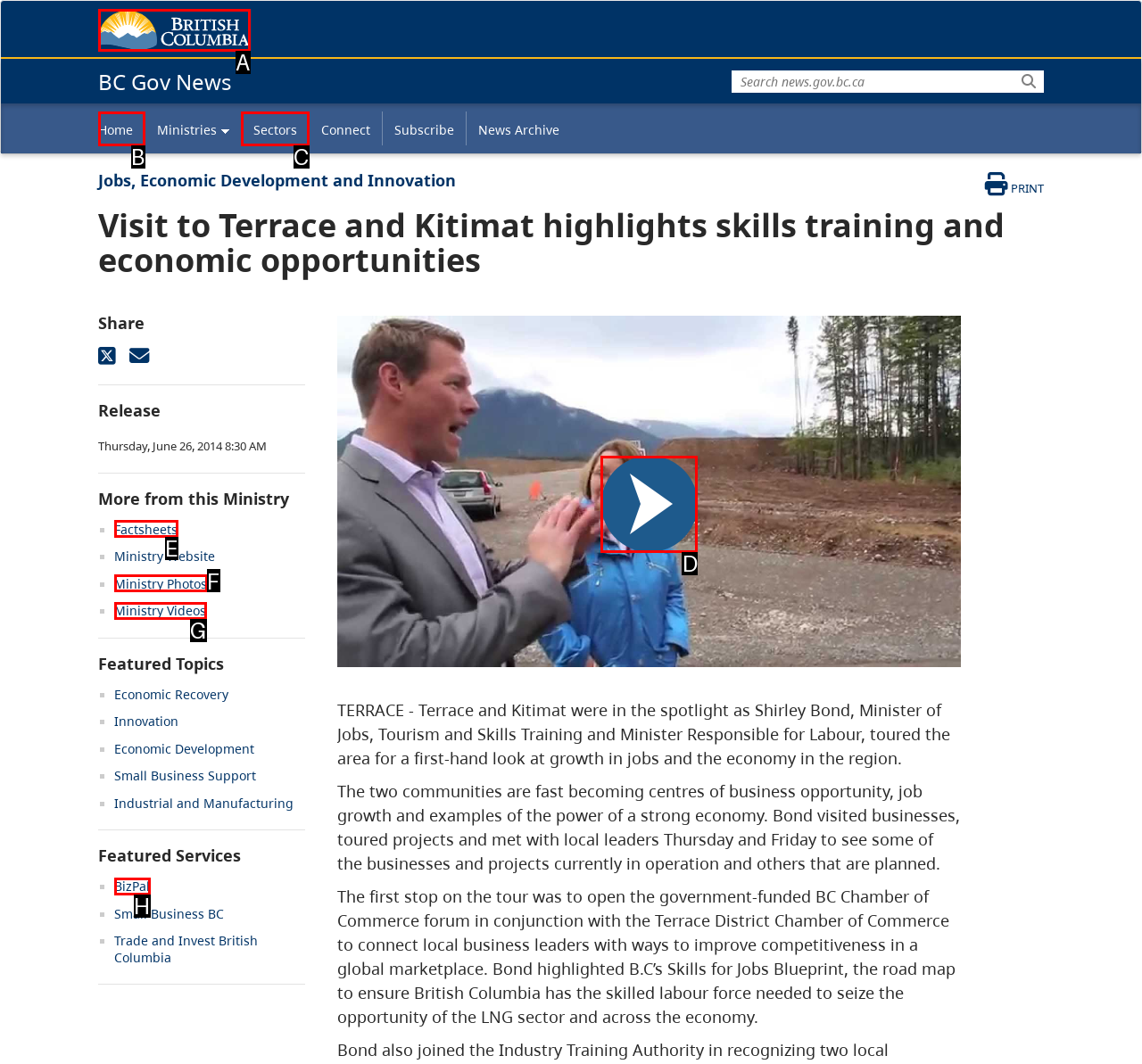Identify the correct letter of the UI element to click for this task: Go to Government of B.C. website
Respond with the letter from the listed options.

A